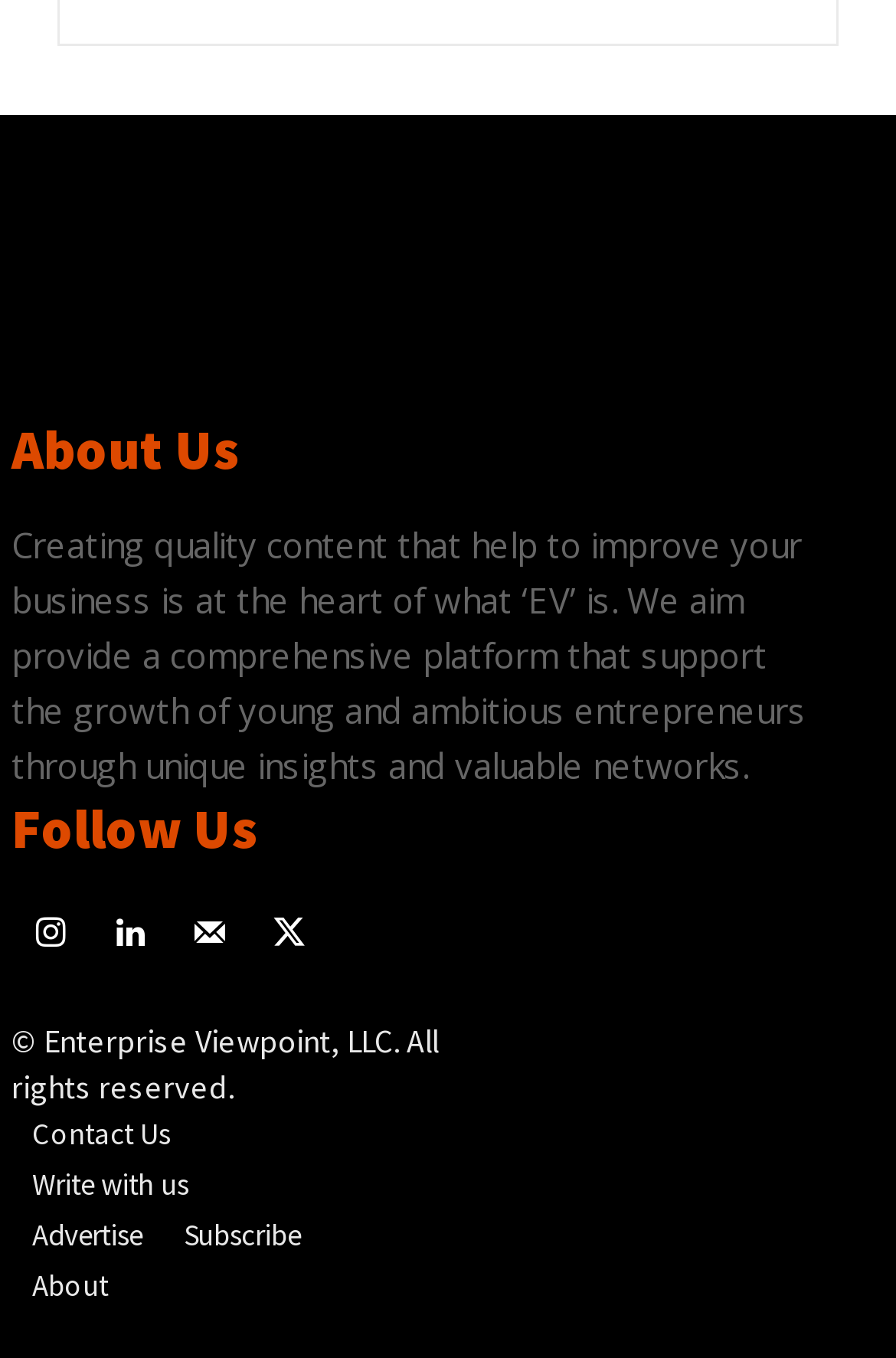How many social media links are available?
Please give a detailed and elaborate answer to the question based on the image.

The social media links can be found under the 'Follow Us' heading, and there are four links represented by icons, which are '', '', '', and ''.